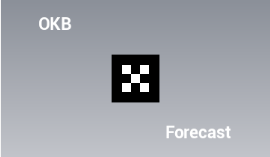Thoroughly describe the content and context of the image.

The image displays the logo for OKB, a cryptocurrency associated with the OKEx exchange, prominently featured alongside the text "Forecast." This logo is set against a gradient grey background, providing a modern and sleek appearance. The placement of the logo emphasizes its association with market predictions and forecasts in the cryptocurrency sector. The overall design is visually appealing and conveys the notion of financial insights related to the OKB token, encouraging users to engage with the price prediction linked to this digital asset.